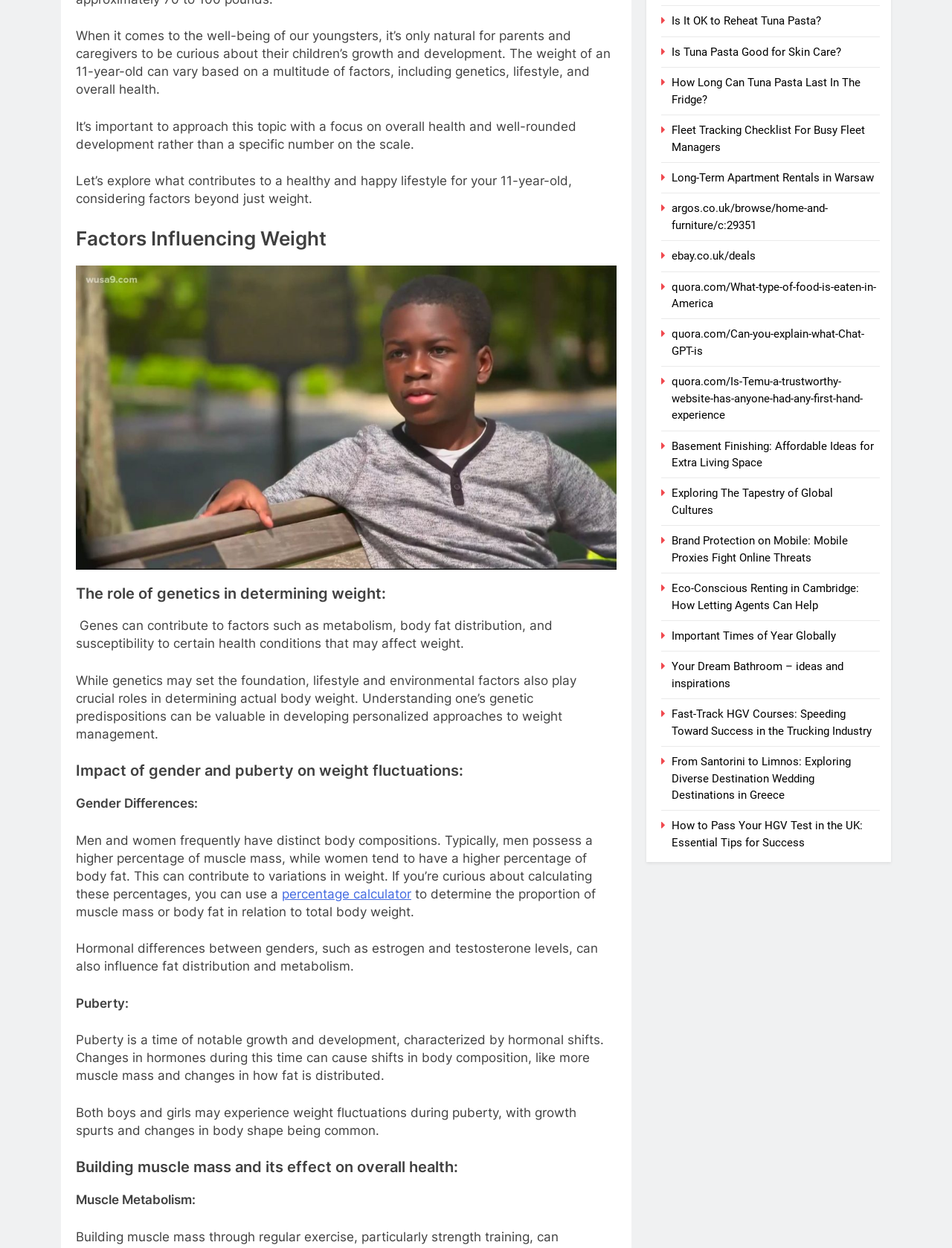Please specify the bounding box coordinates in the format (top-left x, top-left y, bottom-right x, bottom-right y), with all values as floating point numbers between 0 and 1. Identify the bounding box of the UI element described by: Back to The Sloane Team

None